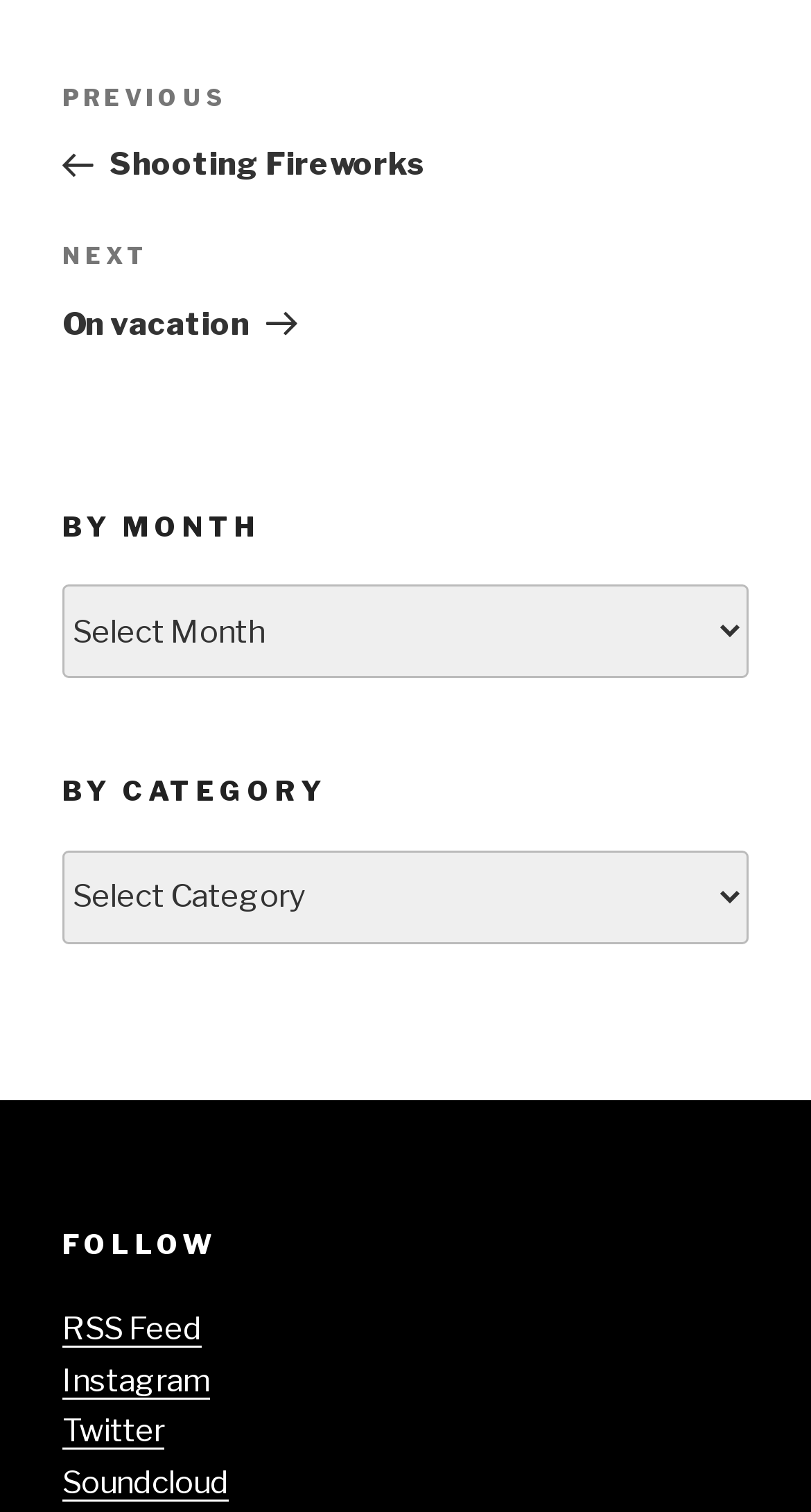Locate the bounding box of the UI element described by: "RSS Feed" in the given webpage screenshot.

[0.077, 0.866, 0.249, 0.891]